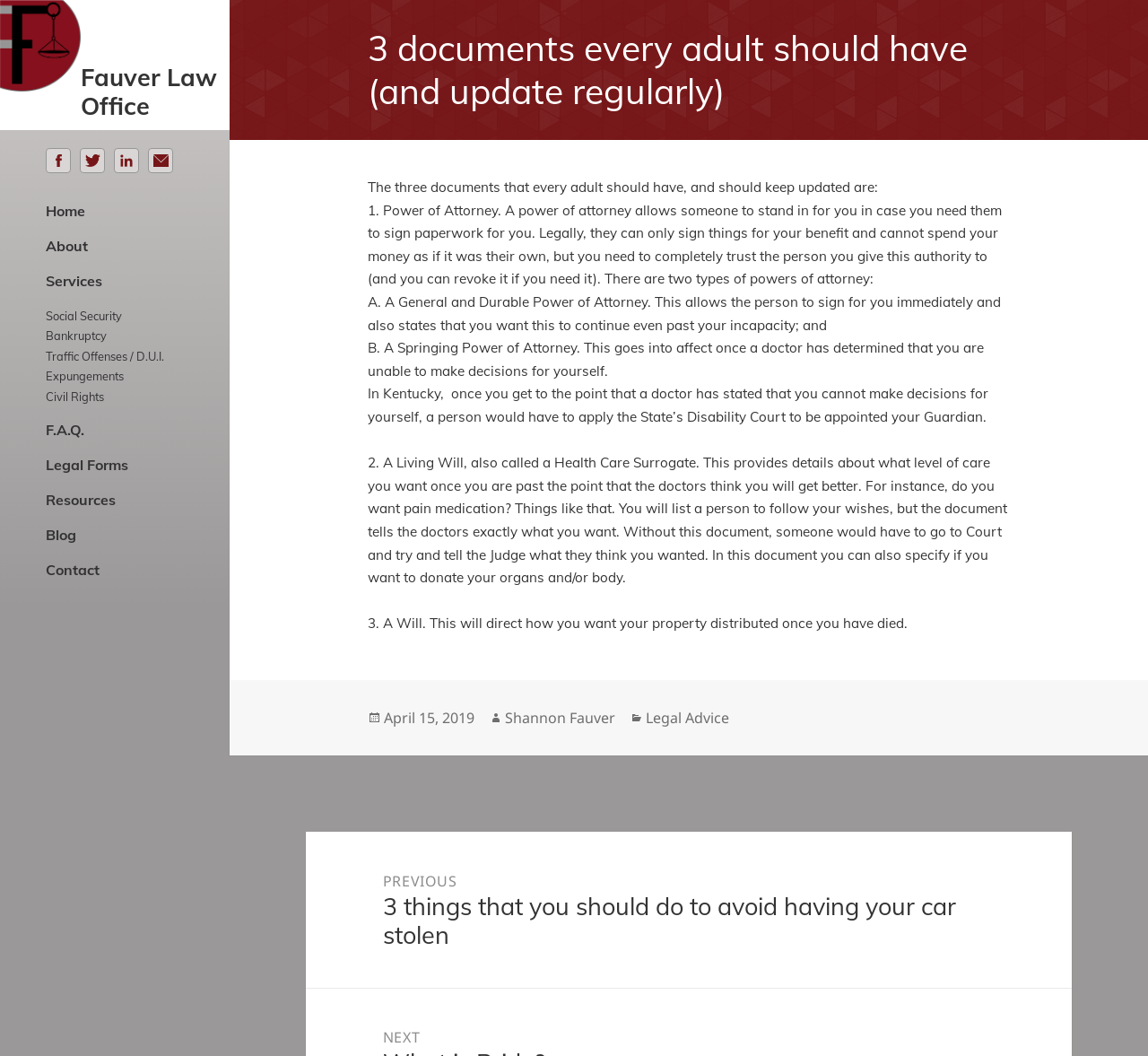Please specify the bounding box coordinates for the clickable region that will help you carry out the instruction: "Visit the 'About' page".

[0.04, 0.224, 0.077, 0.241]